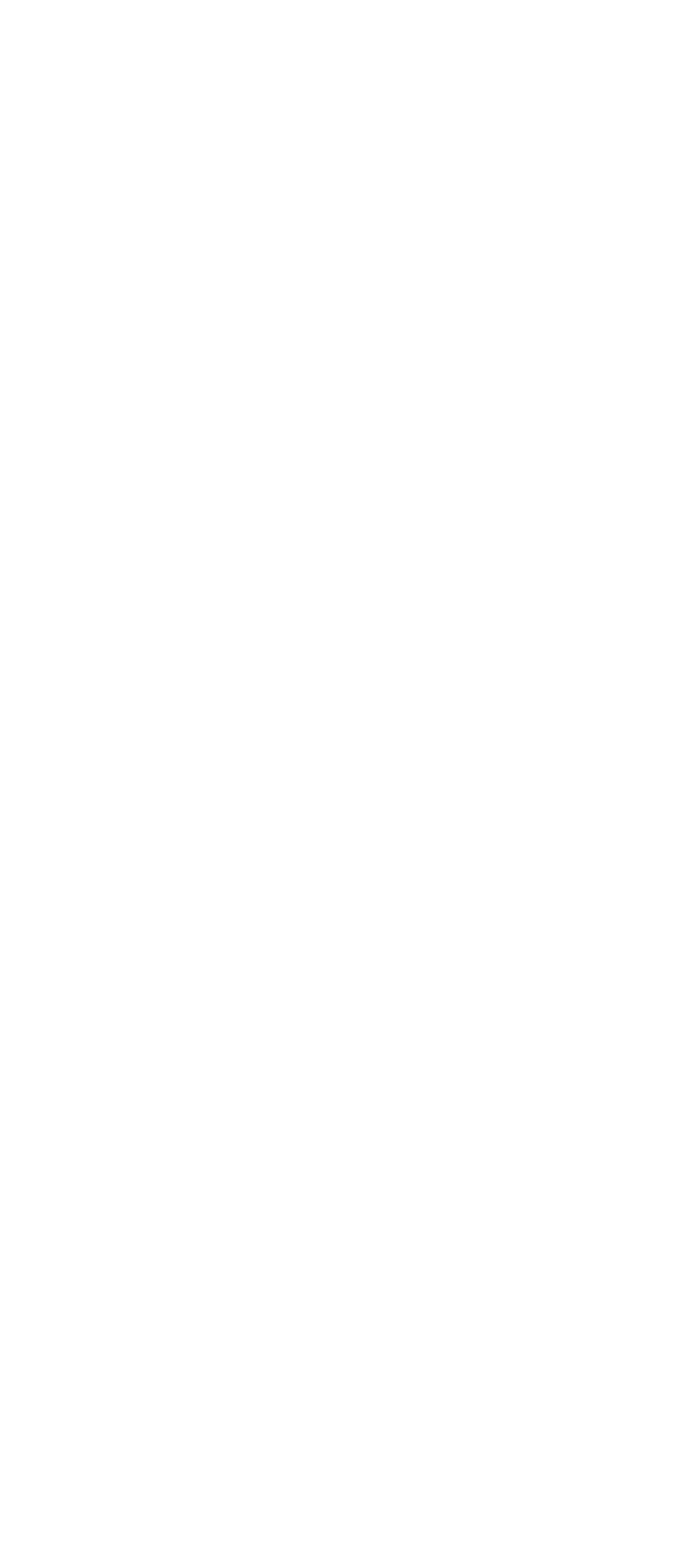Specify the bounding box coordinates (top-left x, top-left y, bottom-right x, bottom-right y) of the UI element in the screenshot that matches this description: permalink

[0.103, 0.477, 0.236, 0.493]